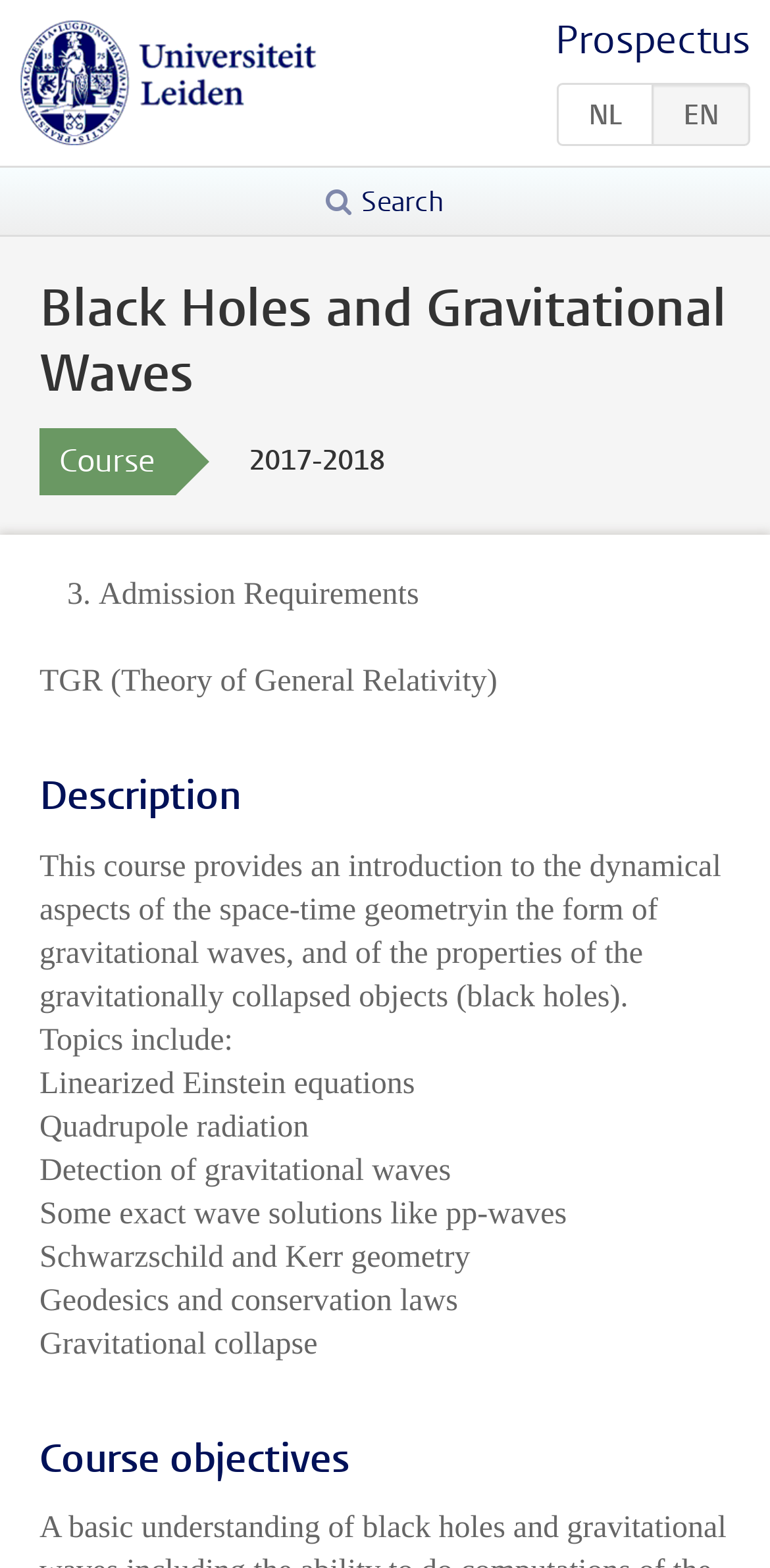Answer the question in a single word or phrase:
What is the year of the course?

2017-2018